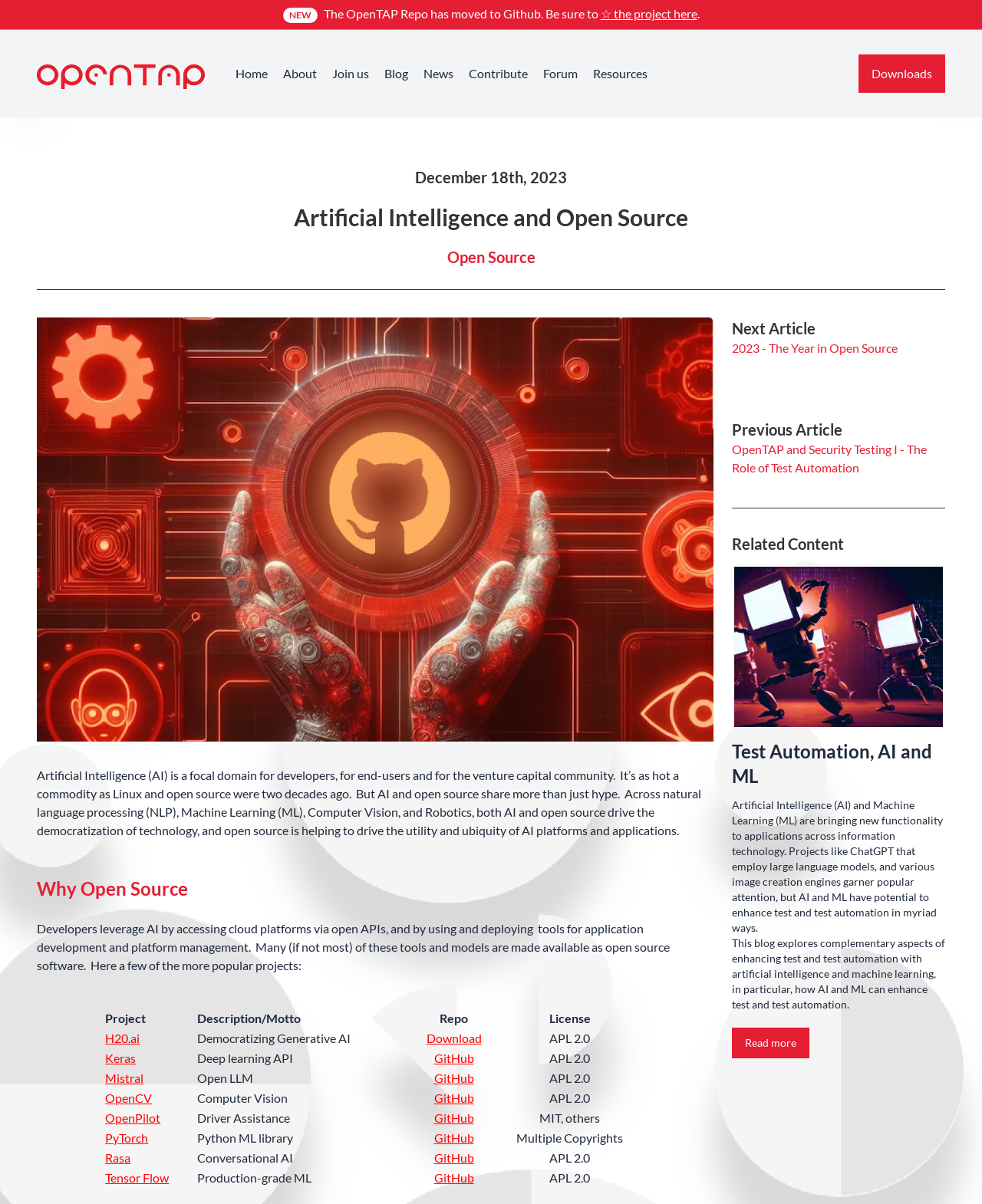Find the bounding box coordinates of the element to click in order to complete the given instruction: "Click the Submit button to post your comment."

None